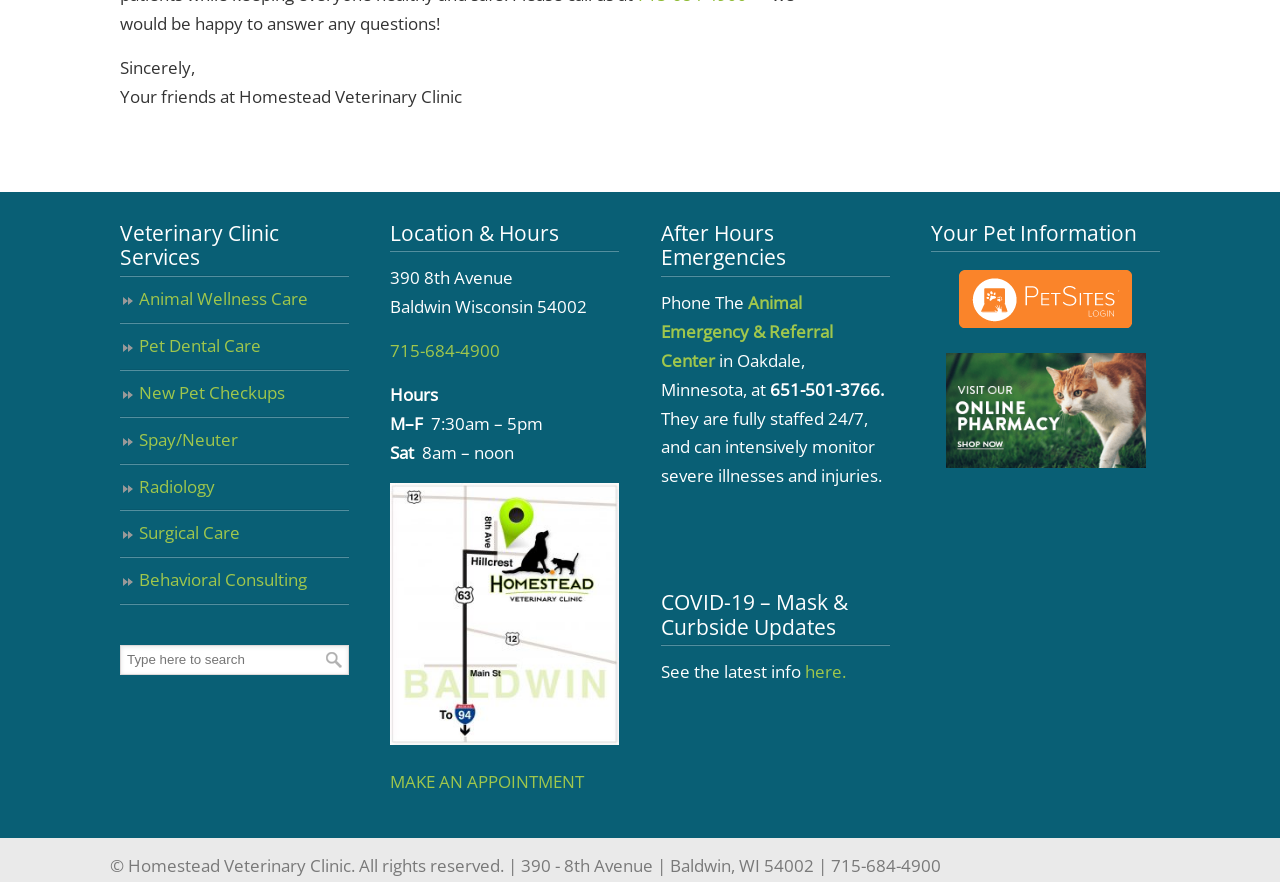Find the bounding box coordinates for the element that must be clicked to complete the instruction: "Click the 'Location Map for Baldwin Animal Hospital - Homestead Veterinary Clinic' link". The coordinates should be four float numbers between 0 and 1, indicated as [left, top, right, bottom].

[0.305, 0.824, 0.484, 0.85]